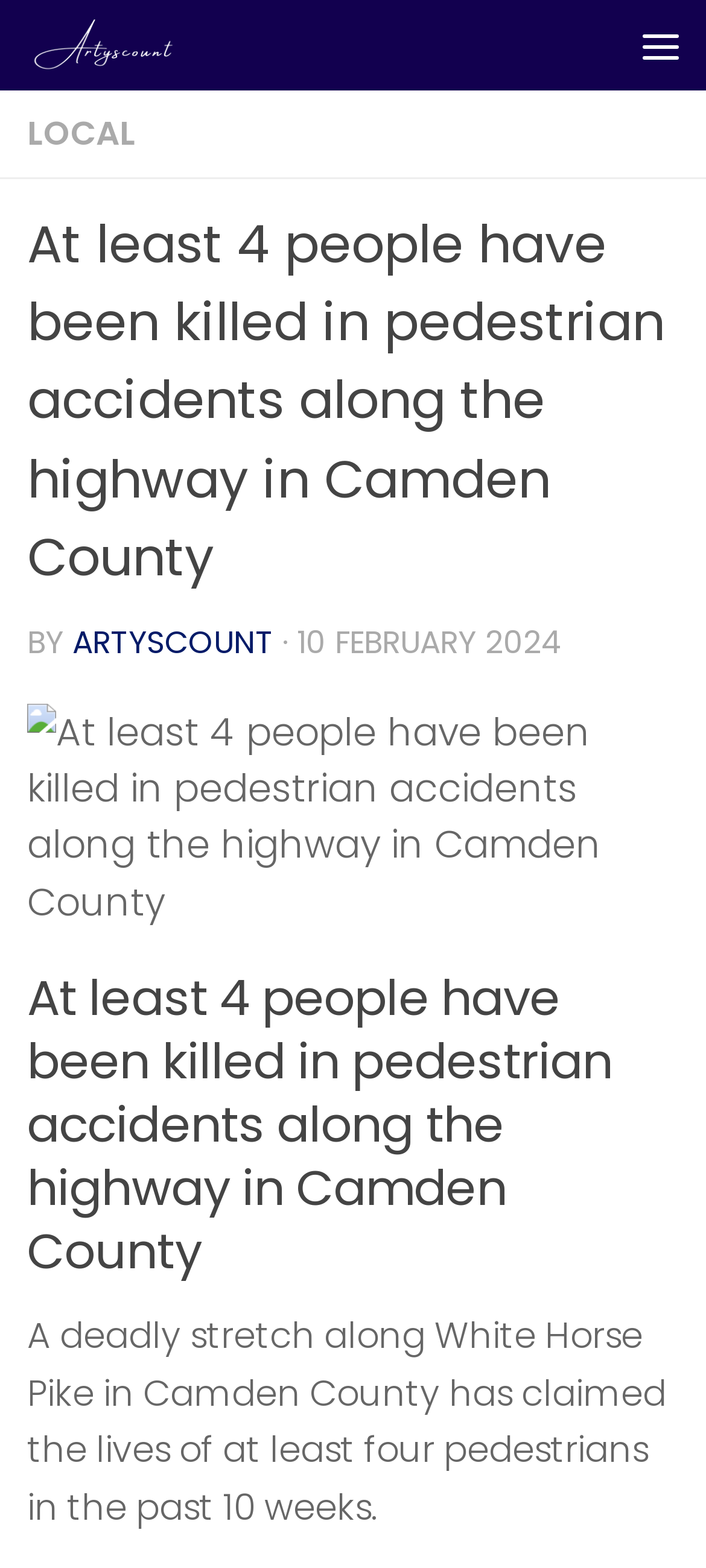Locate the bounding box of the UI element with the following description: "title="Menu"".

[0.872, 0.0, 1.0, 0.058]